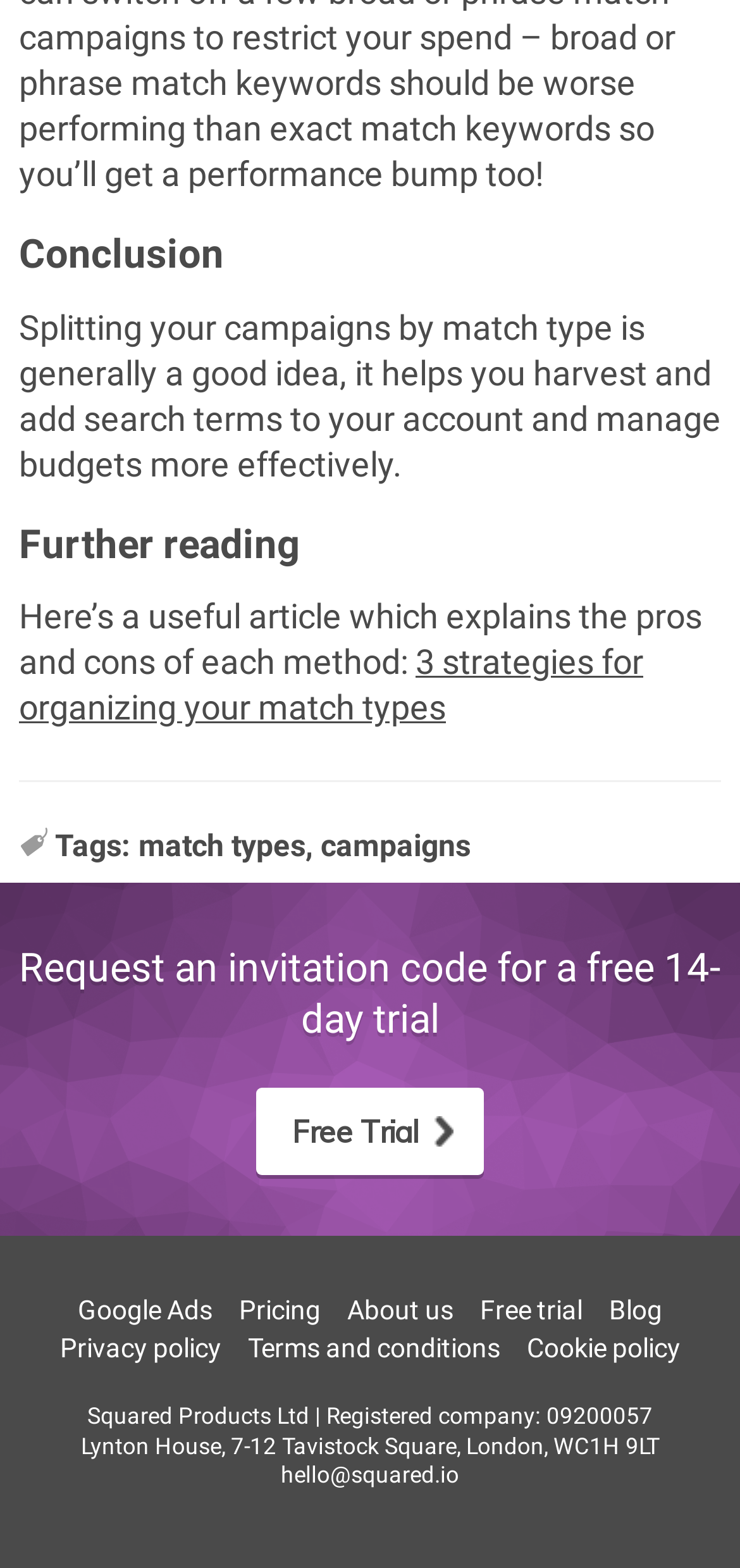What is the company name of the website owner?
Please answer the question with a single word or phrase, referencing the image.

Squared Products Ltd